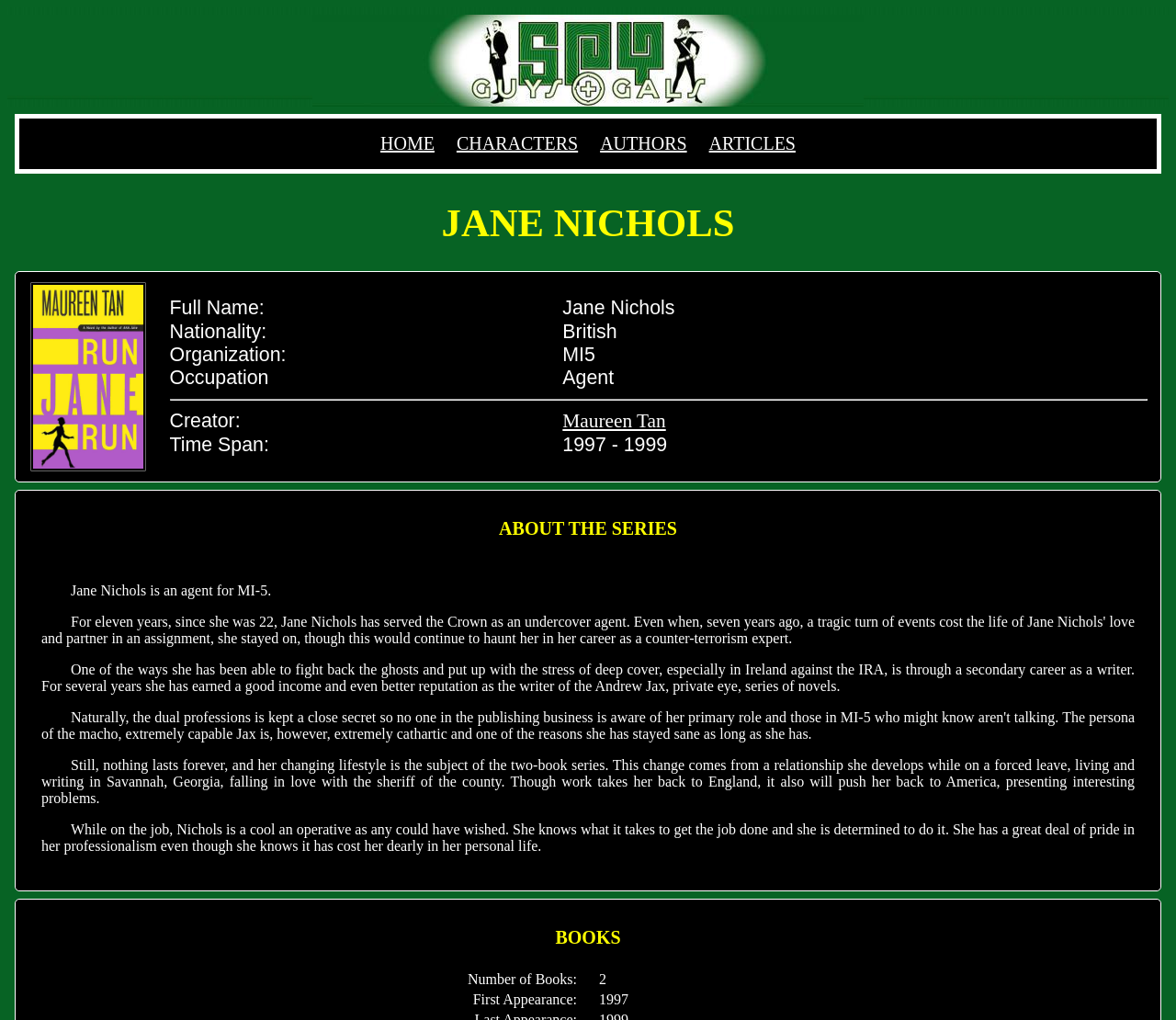Elaborate on the information and visuals displayed on the webpage.

This webpage is a fan's guide to the Jane Nichols series. At the top, there is a logo image of "SGAG" and a navigation menu with links to "HOME", "CHARACTERS", "AUTHORS", and "ARTICLES". Below the navigation menu, there is a large heading "JANE NICHOLS" that spans almost the entire width of the page.

On the left side of the page, there is a table with a single row and three columns. The first column contains an image of Jane Nichols, the second column is empty, and the third column contains a block of text with details about Jane Nichols, including her full name, nationality, organization, occupation, creator, and time span.

Below the table, there is a heading "ABOUT THE SERIES" followed by three paragraphs of text that describe the series. The text explains that Jane Nichols is an agent for MI-5 who has a secondary career as a writer, and that the series follows her changing lifestyle and relationships.

Further down the page, there is a heading "BOOKS" followed by a table with two rows. The first row contains the text "Number of Books:" and the number "2", and the second row contains the text "First Appearance:" and the year "1997".